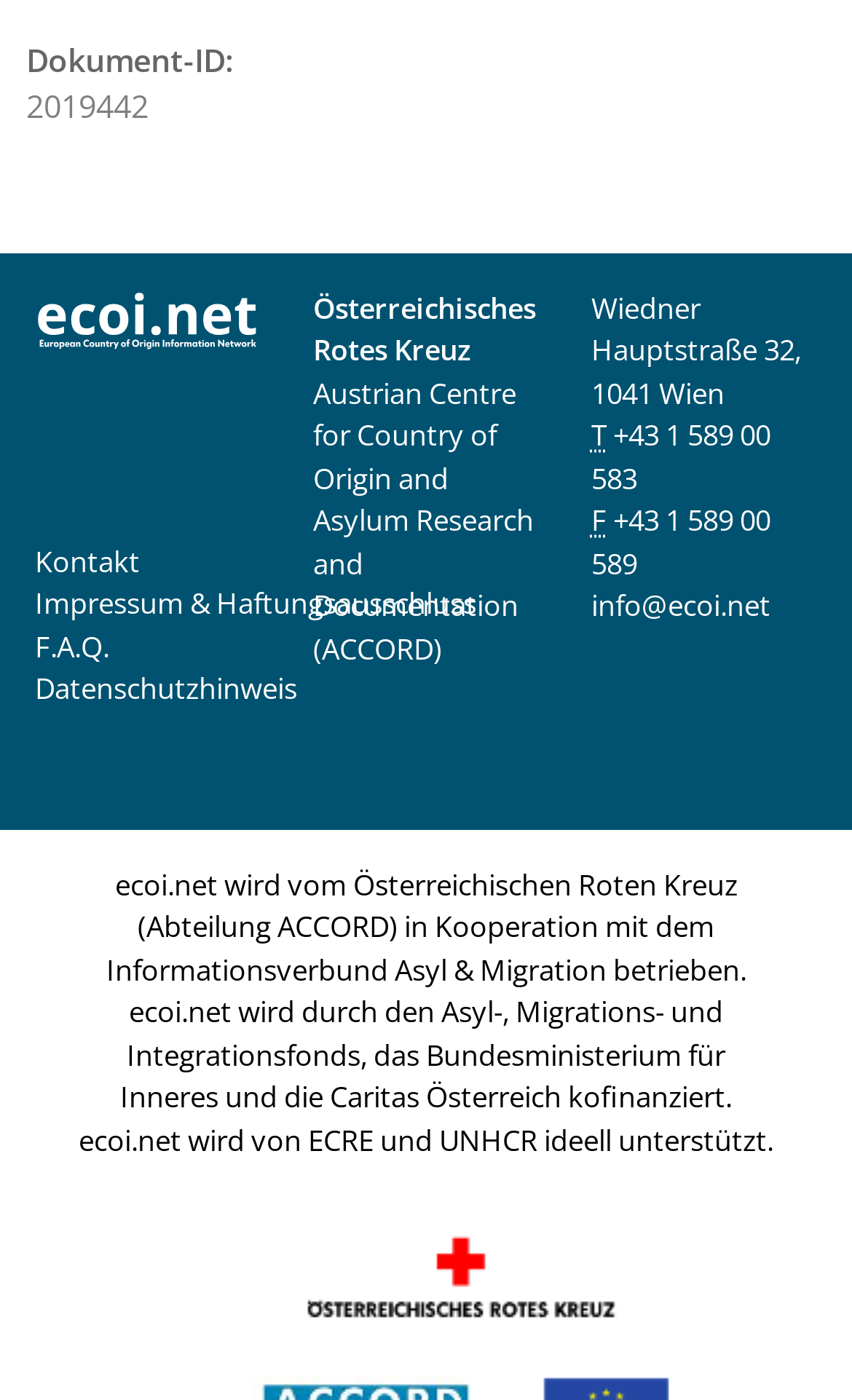Please examine the image and answer the question with a detailed explanation:
How many links are there in the footer section?

The footer section contains links to 'Kontakt', 'Impressum & Haftungsausschluss', 'F.A.Q.', 'Datenschutzhinweis', and the logo of the organization, which makes a total of 5 links.